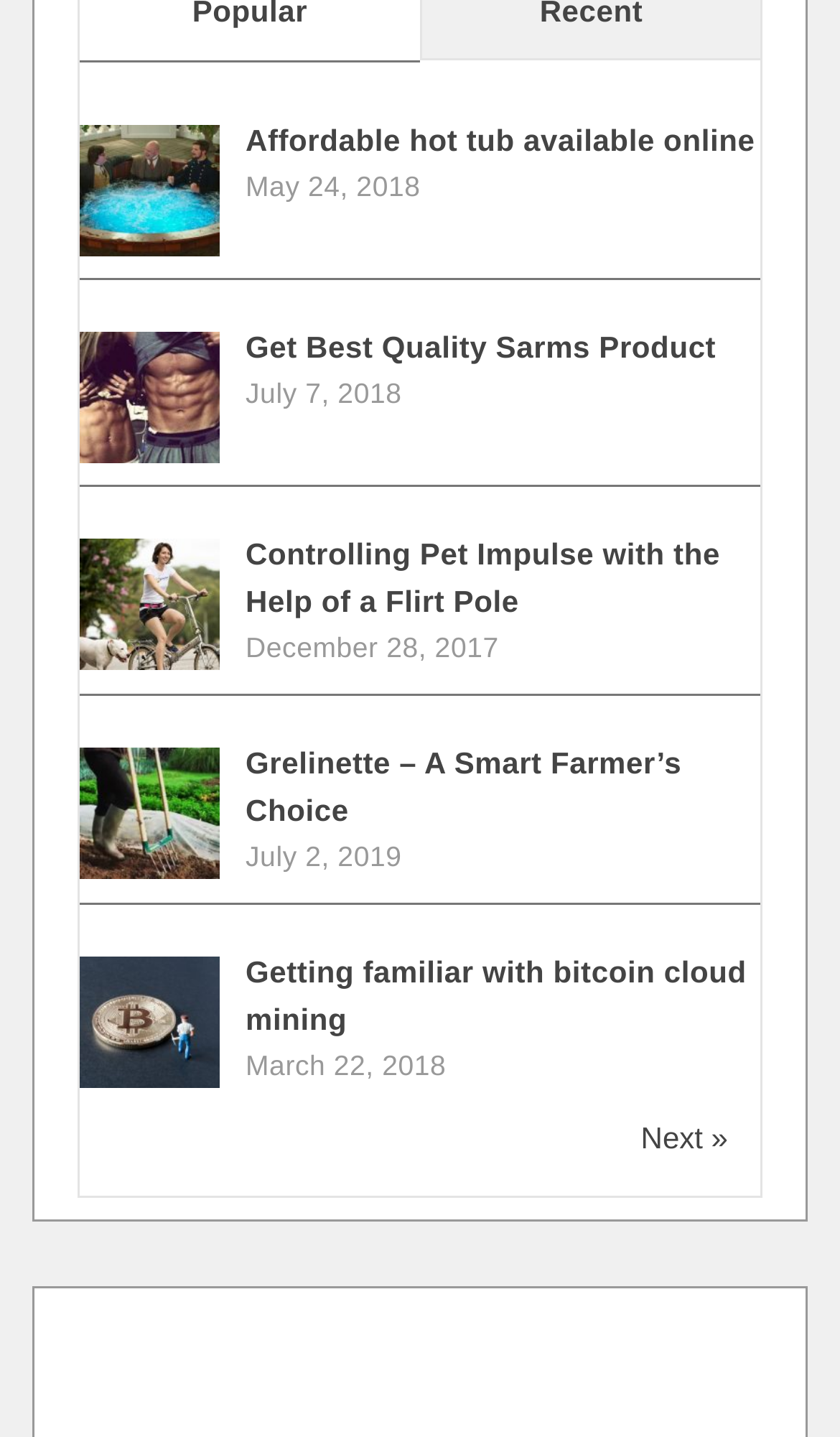Find the bounding box coordinates of the clickable area required to complete the following action: "Learn more about smart farmer's choice".

[0.095, 0.555, 0.262, 0.579]